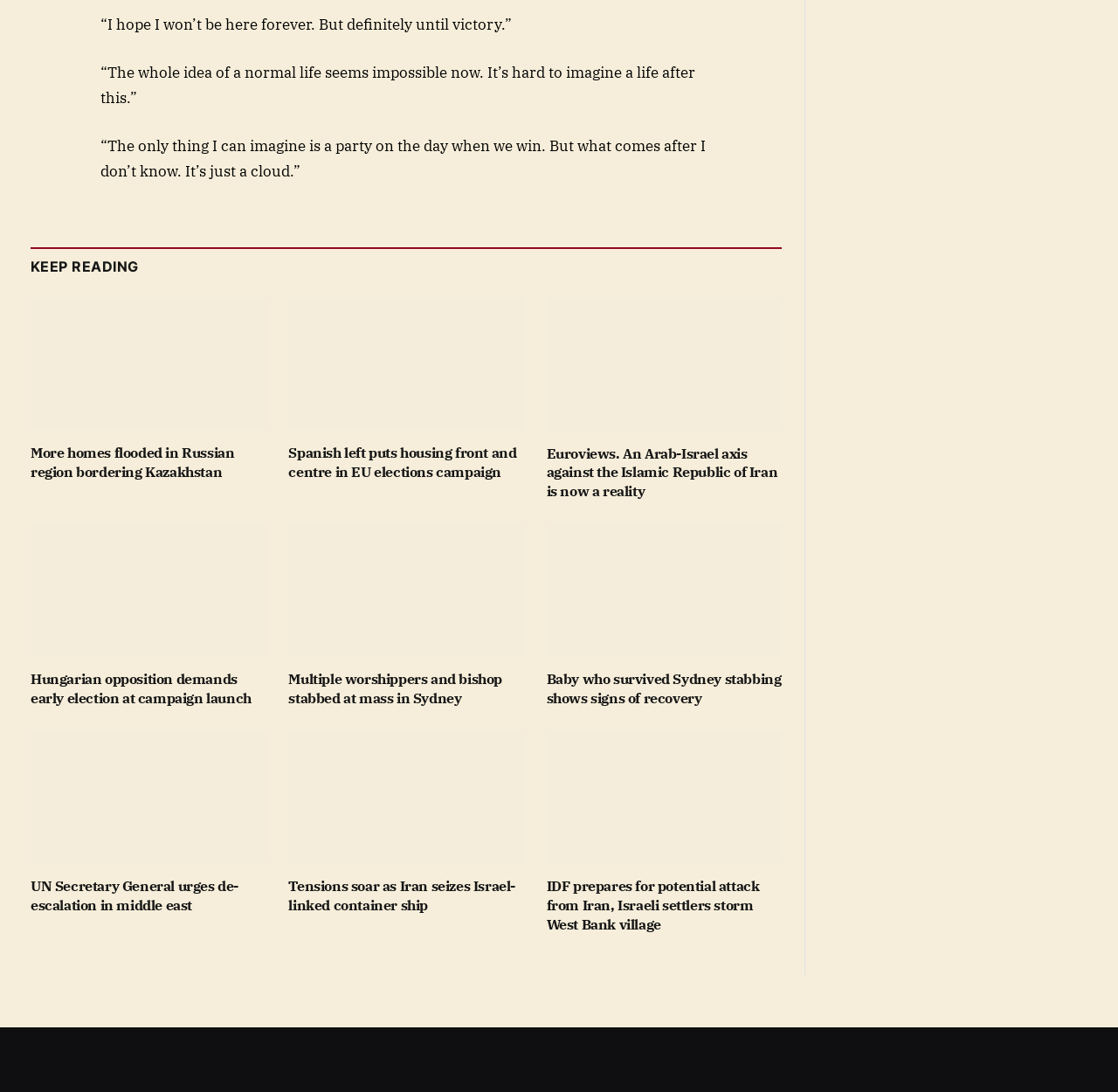What is the topic of the first article?
Use the information from the screenshot to give a comprehensive response to the question.

I looked at the first article element on the webpage, and I saw that the heading is 'More homes flooded in Russian region bordering Kazakhstan'. Therefore, I conclude that the topic of the first article is floods in a Russian region.